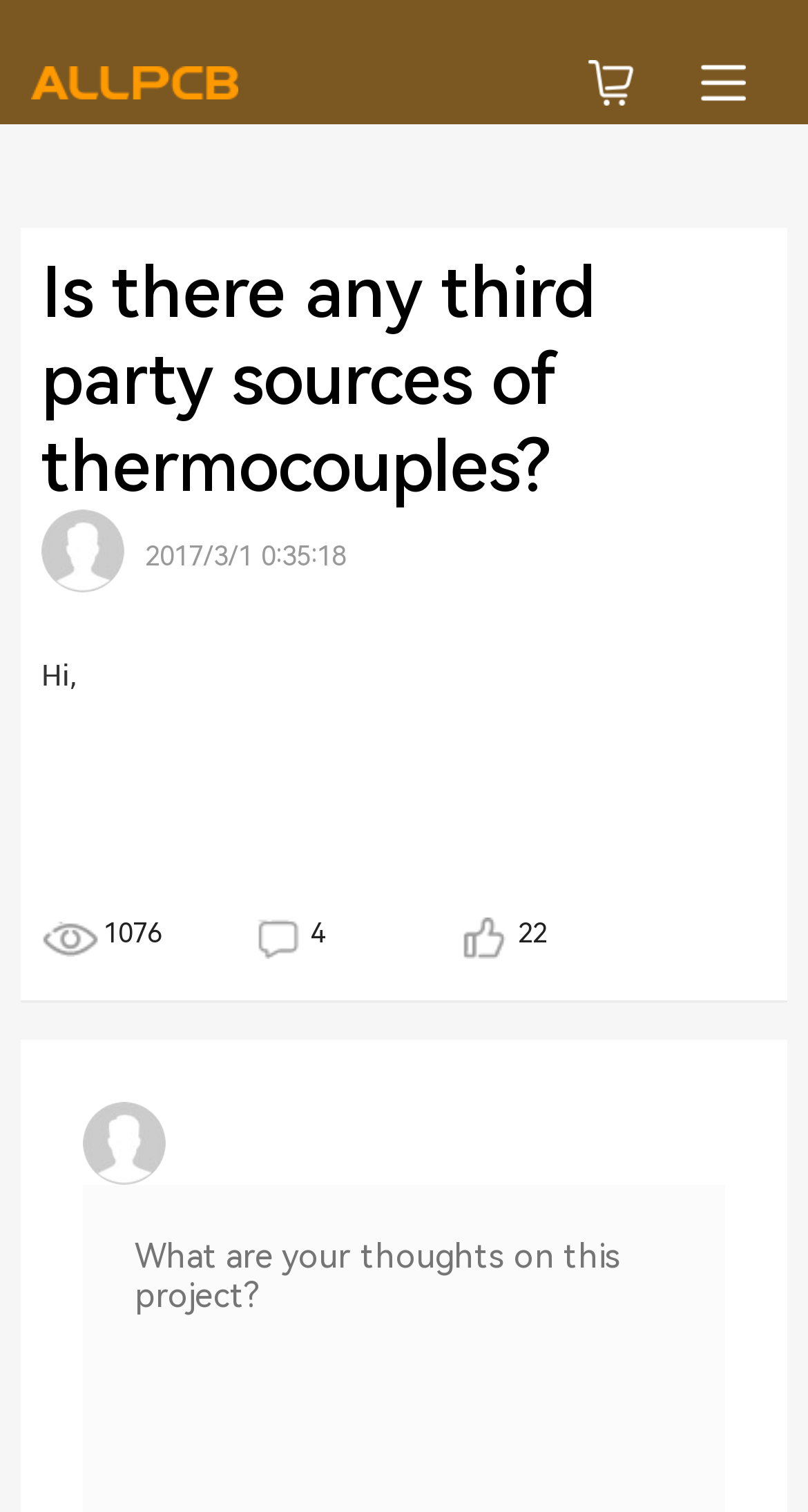Write a detailed summary of the webpage, including text, images, and layout.

The webpage appears to be a forum or discussion page, with a title "Is there any third party sources of thermocouples?" at the top. Below the title, there are three images aligned horizontally, likely representing icons or logos. 

On the left side of the page, there is a link with an accompanying image, and on the right side, there are two more links, each with its own image. 

The main content of the page starts with a heading that repeats the title, followed by a small image. Below this, there is a timestamp "2017/3/1 0:35:18" and a greeting "Hi,". 

The main text of the page is a short paragraph that reads "We are running a SlimKIC, and it's great, but the thermocouples are expensive, and we want to leave them on each product, and not reuse them". 

At the bottom of the page, there are three links with numbers "1076", "4", and "22", respectively. There is also another image located near the bottom left corner of the page.